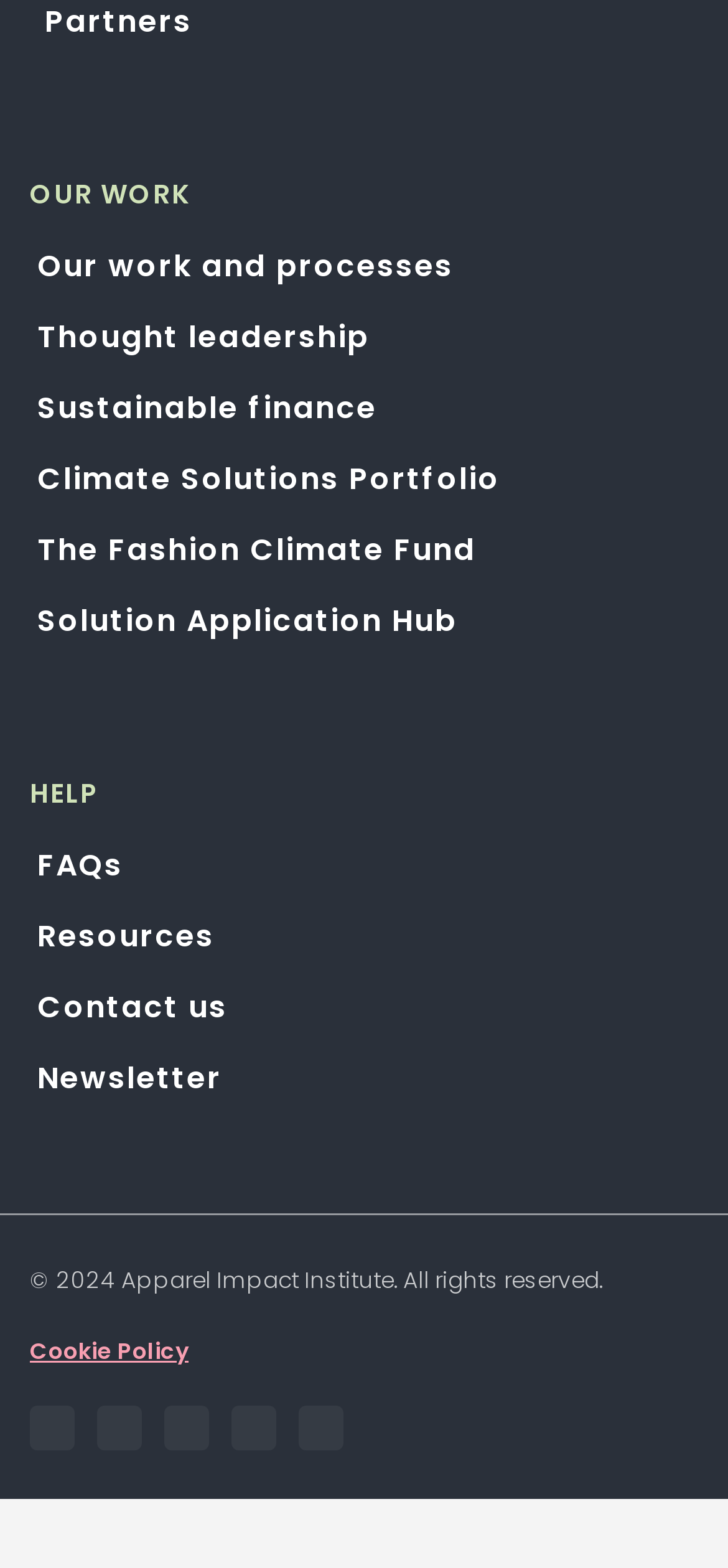Answer the question in a single word or phrase:
How can users contact the website's team?

Through 'Contact us' link